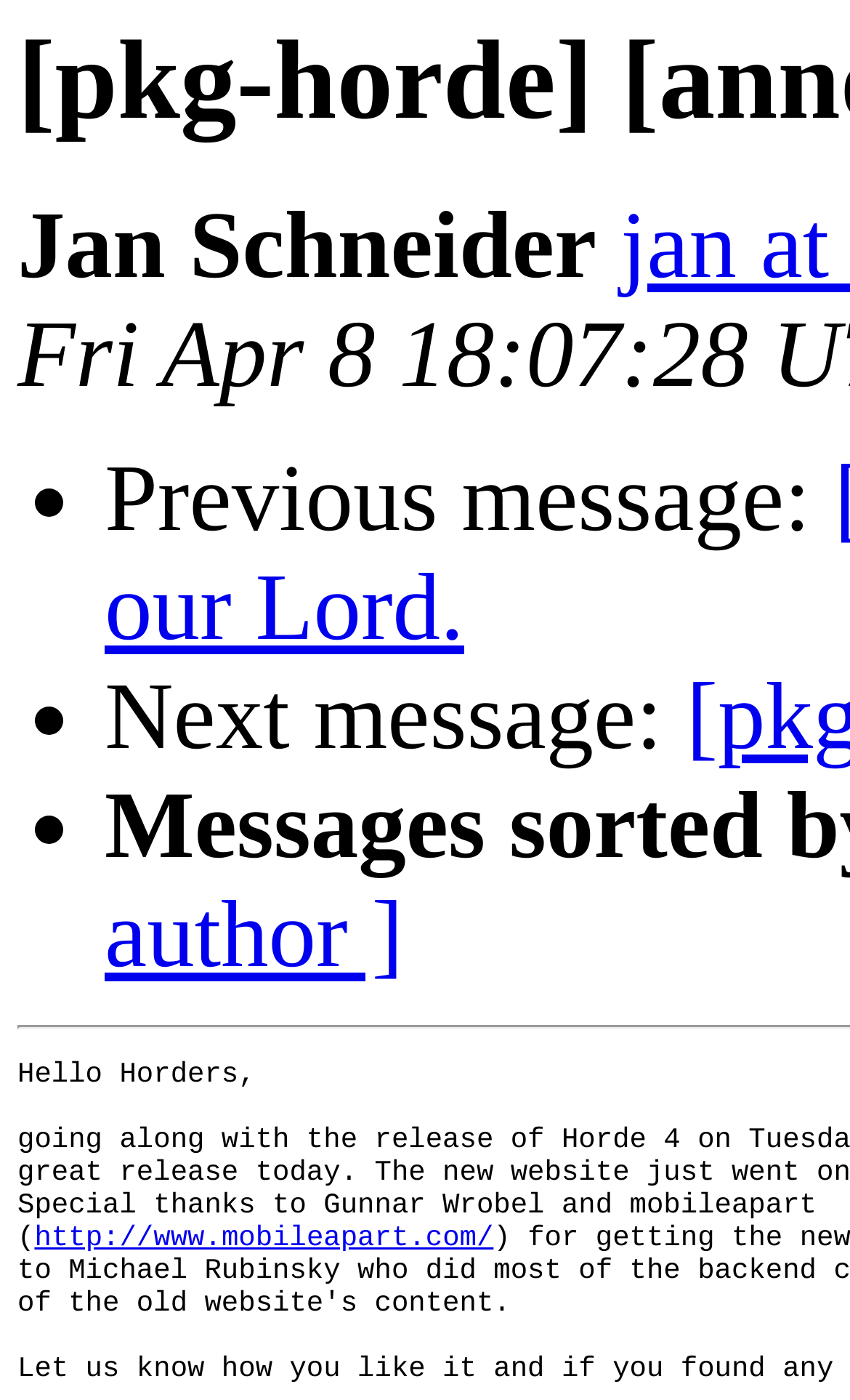What is the text of the second static text element?
Analyze the image and provide a thorough answer to the question.

I looked at the static text elements on the webpage and found the second one, which says 'Previous message:'.